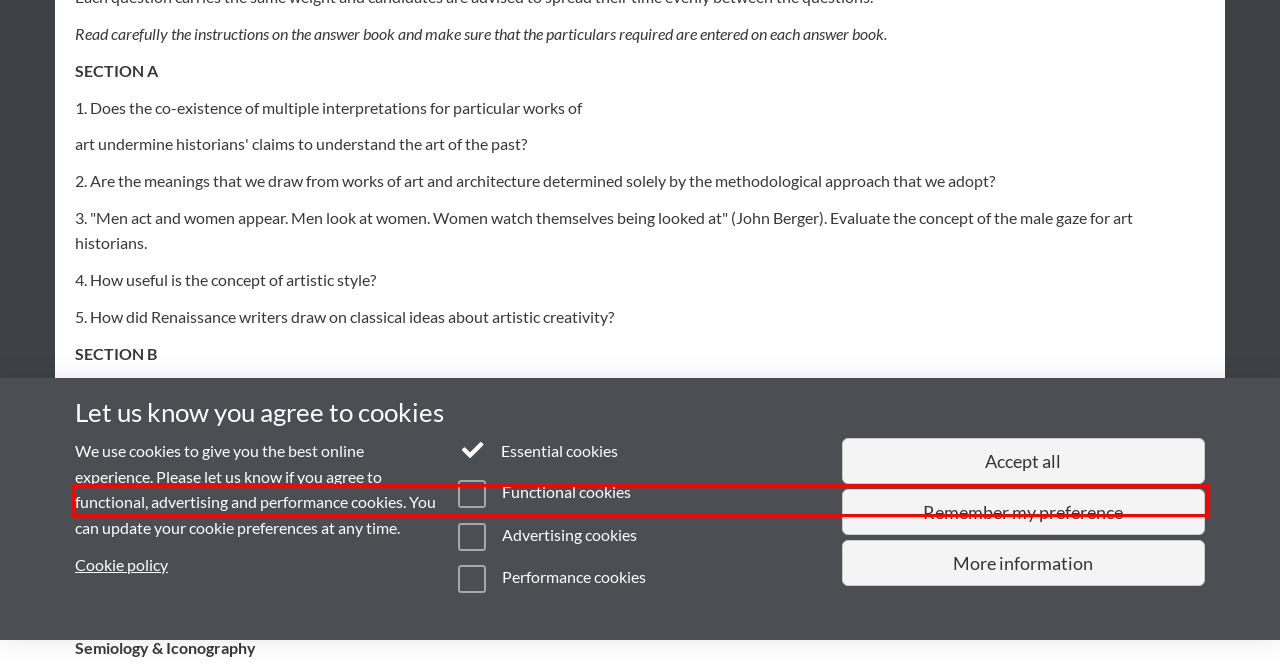You are provided with a screenshot of a webpage containing a red bounding box. Please extract the text enclosed by this red bounding box.

7. In what ways have issues of authorial intention been dealt with by historians exploring Manet's Bar at the Folies-Bergère?